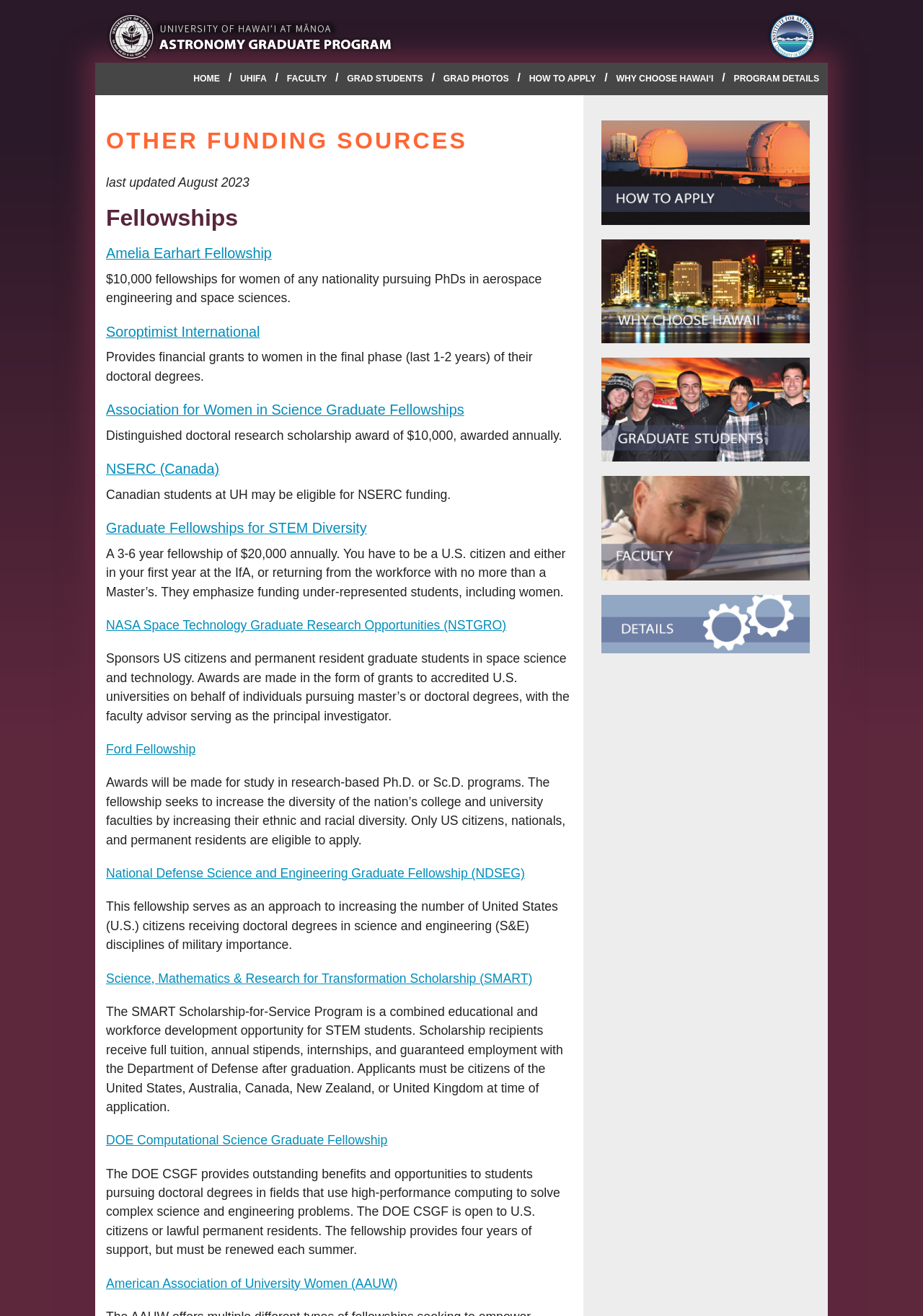Identify the bounding box coordinates for the region of the element that should be clicked to carry out the instruction: "Click on the 'Amelia Earhart Fellowship' link". The bounding box coordinates should be four float numbers between 0 and 1, i.e., [left, top, right, bottom].

[0.115, 0.186, 0.294, 0.198]